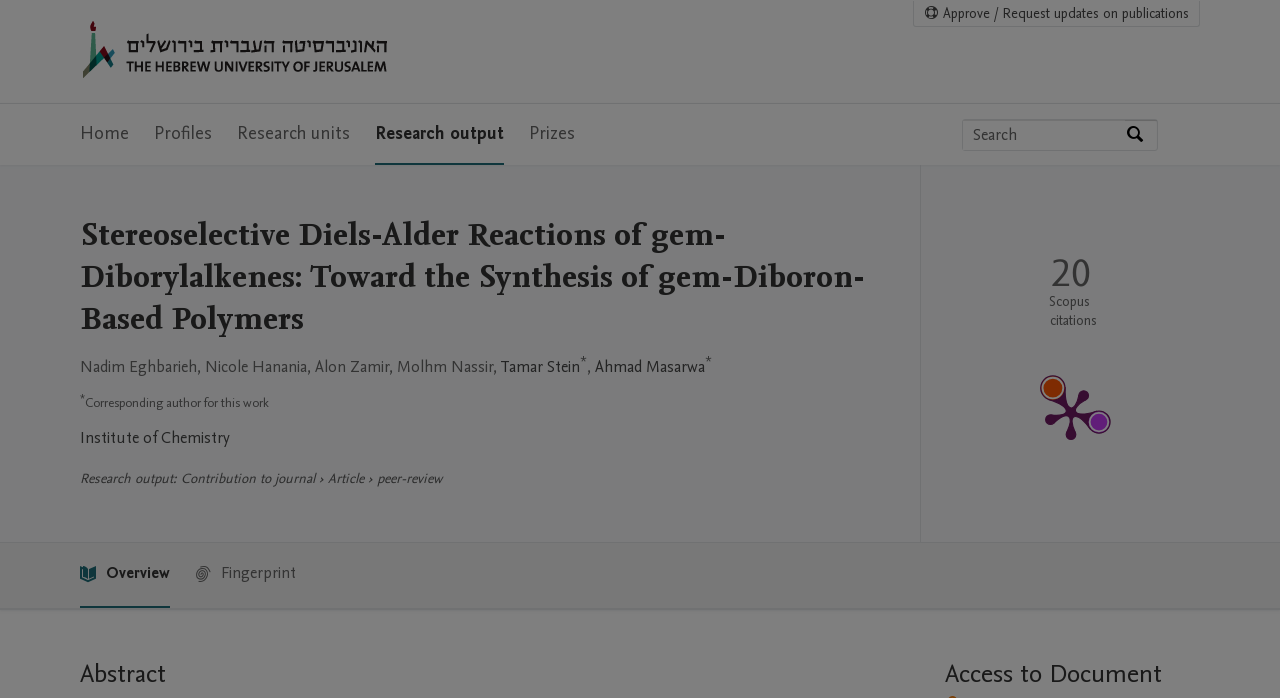What is the research output type? Using the information from the screenshot, answer with a single word or phrase.

Article